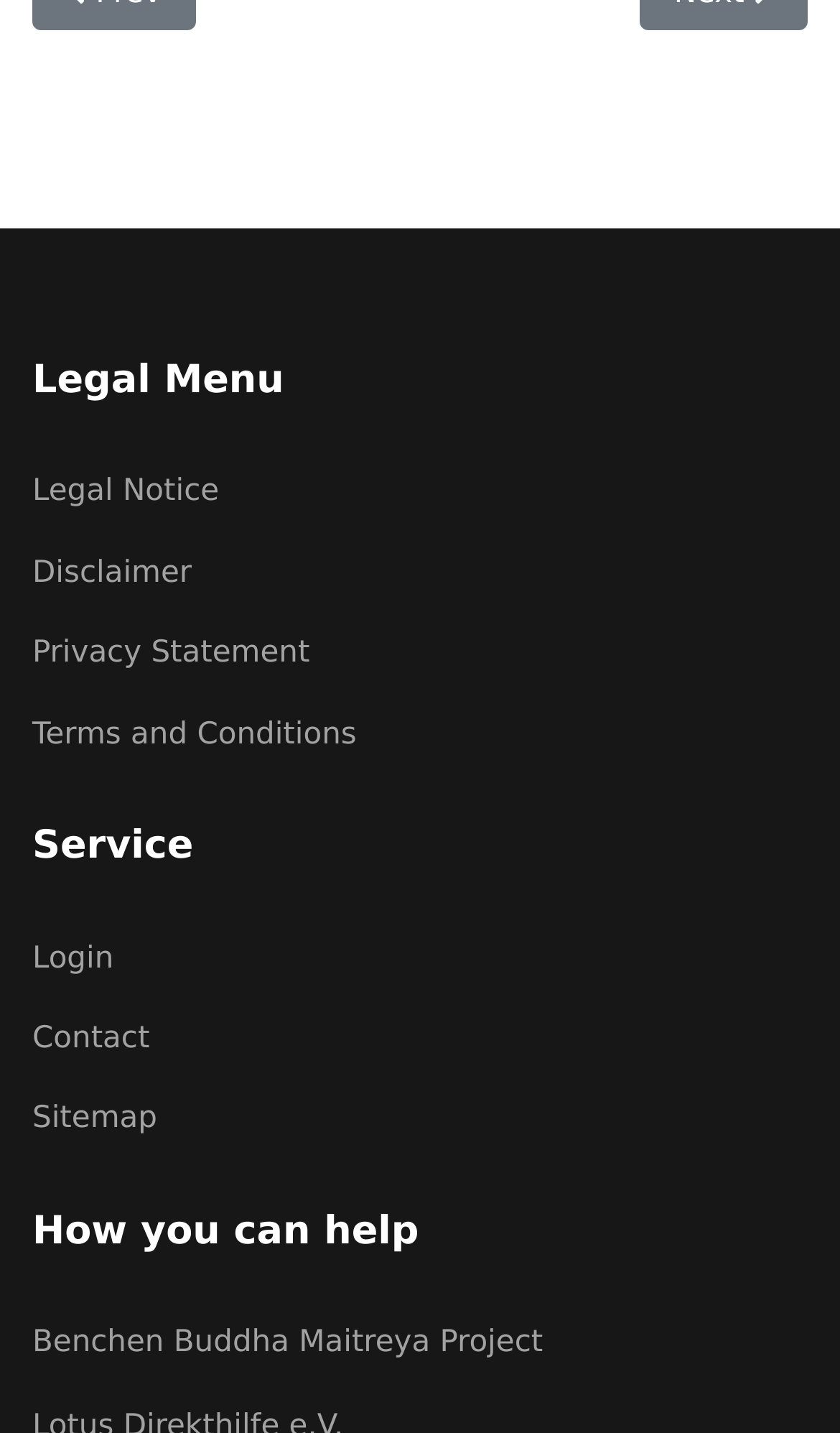Please predict the bounding box coordinates (top-left x, top-left y, bottom-right x, bottom-right y) for the UI element in the screenshot that fits the description: Benchen Buddha Maitreya Project

[0.038, 0.925, 0.646, 0.949]